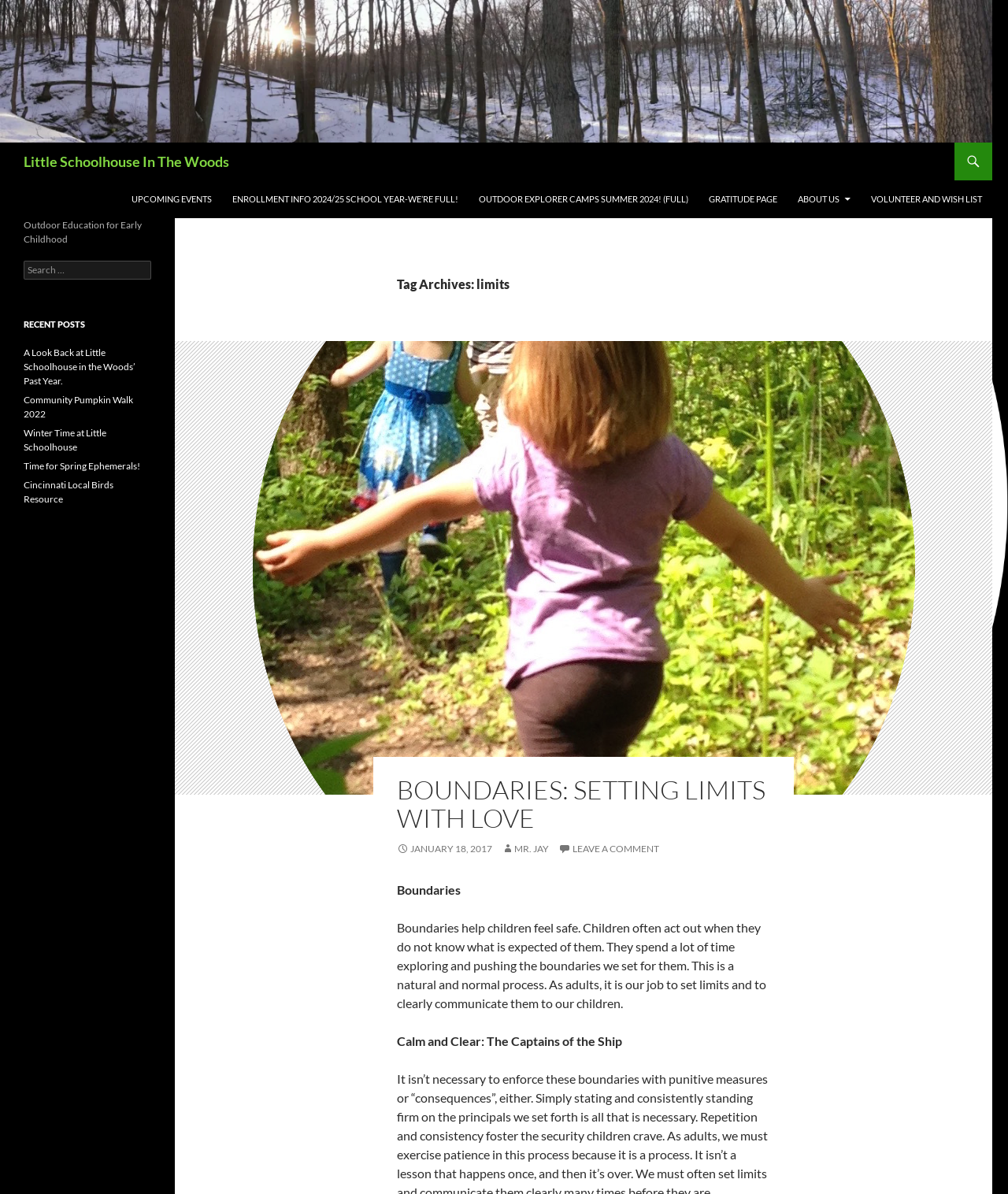What is the name of the school?
Refer to the image and provide a thorough answer to the question.

The name of the school can be found in the top-left corner of the webpage, where it is written as 'Little Schoolhouse In The Woods' in a heading element.